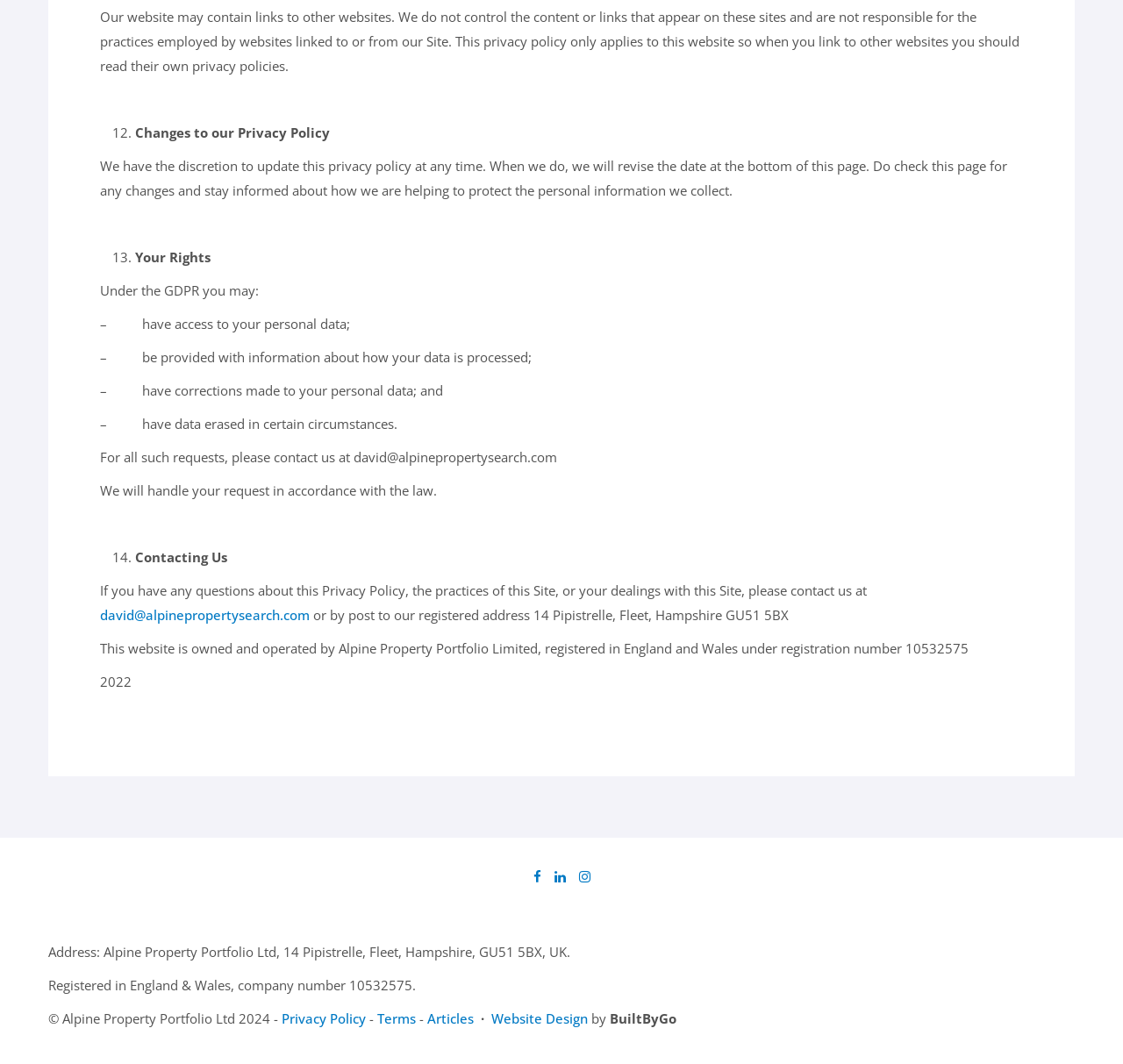Give a one-word or one-phrase response to the question:
What is the purpose of this website's privacy policy?

To protect personal information